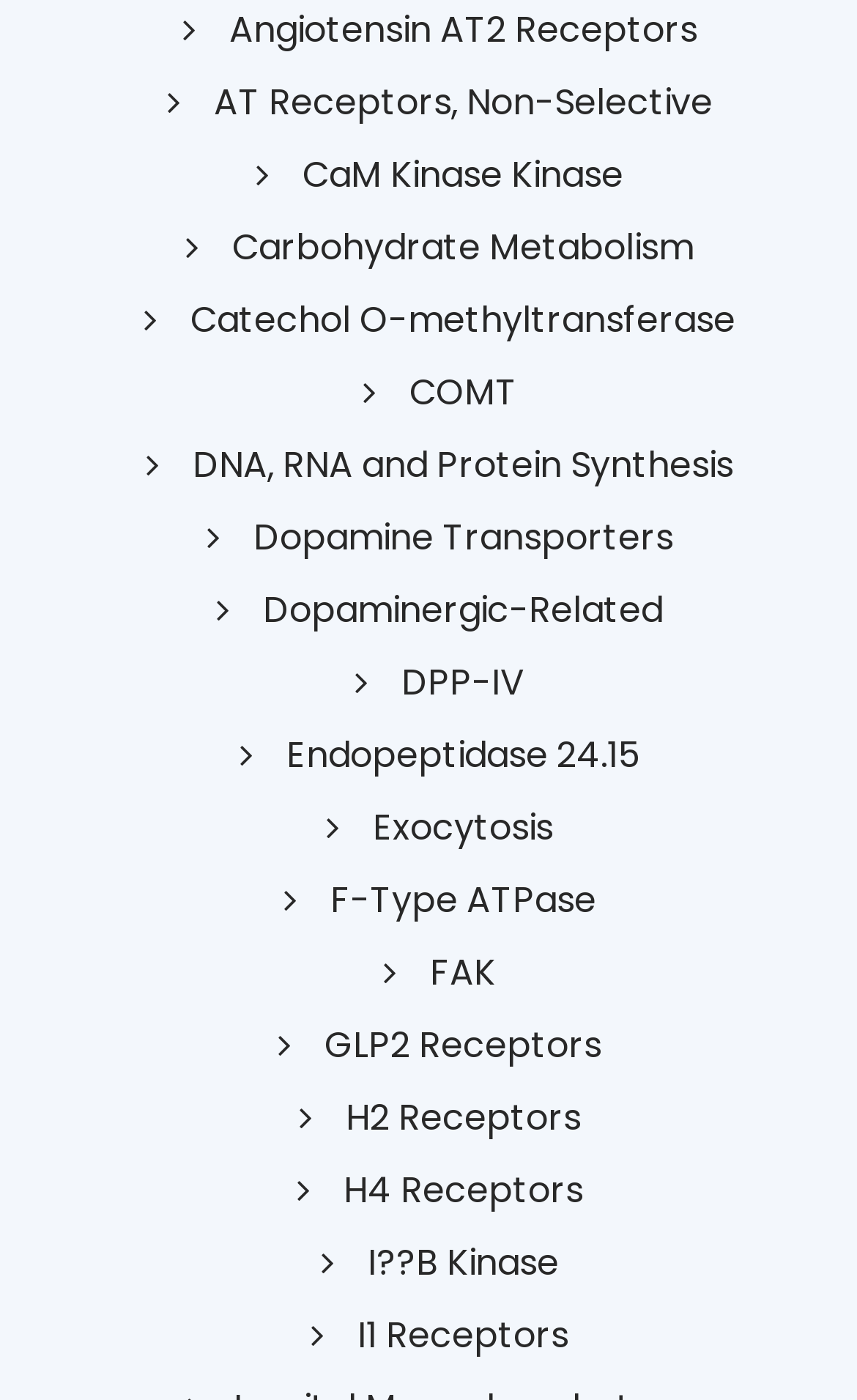Please identify the bounding box coordinates of the clickable element to fulfill the following instruction: "View Angiotensin AT2 Receptors". The coordinates should be four float numbers between 0 and 1, i.e., [left, top, right, bottom].

[0.213, 0.003, 0.813, 0.04]